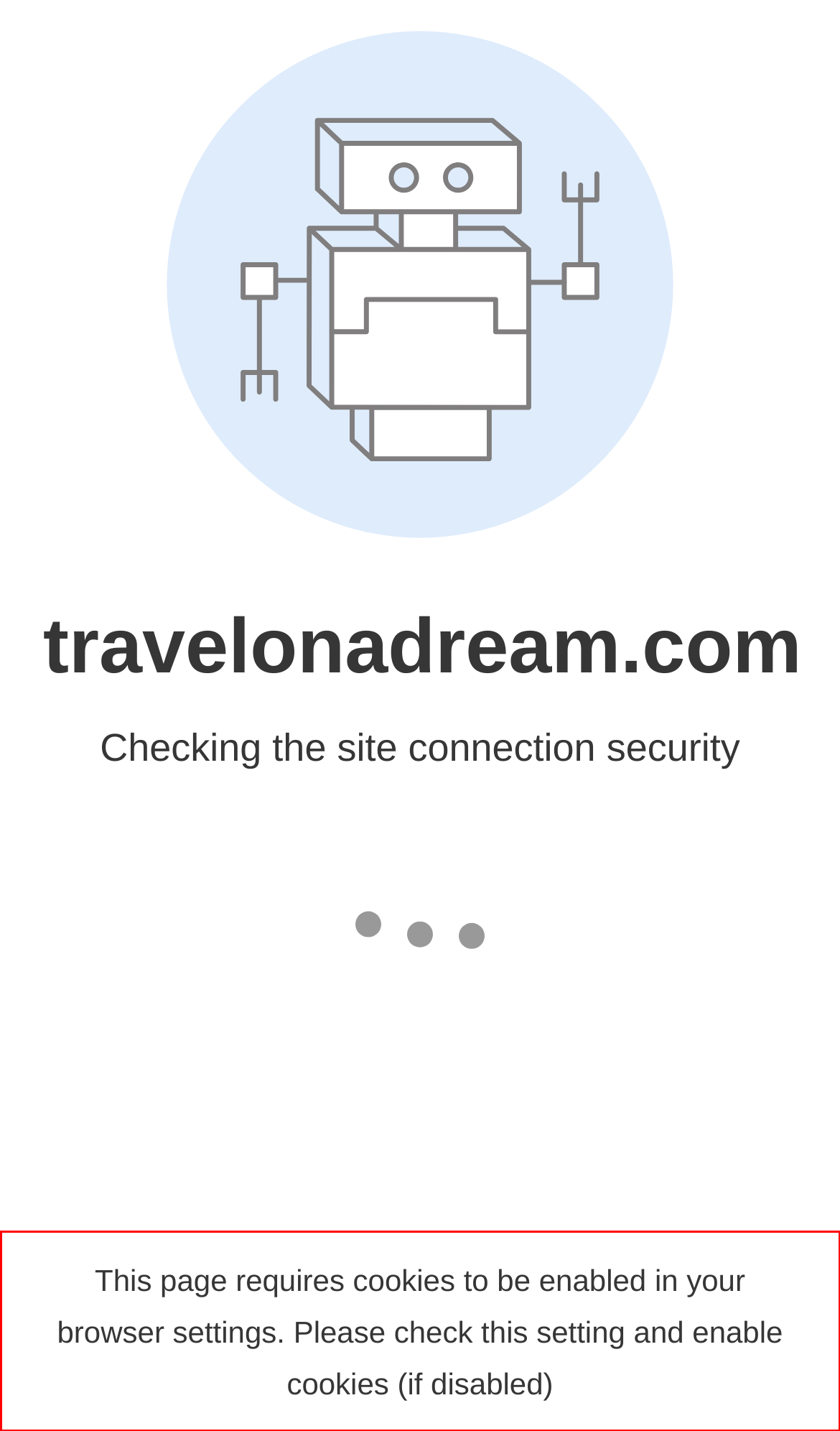Given a webpage screenshot, locate the red bounding box and extract the text content found inside it.

This page requires cookies to be enabled in your browser settings. Please check this setting and enable cookies (if disabled)